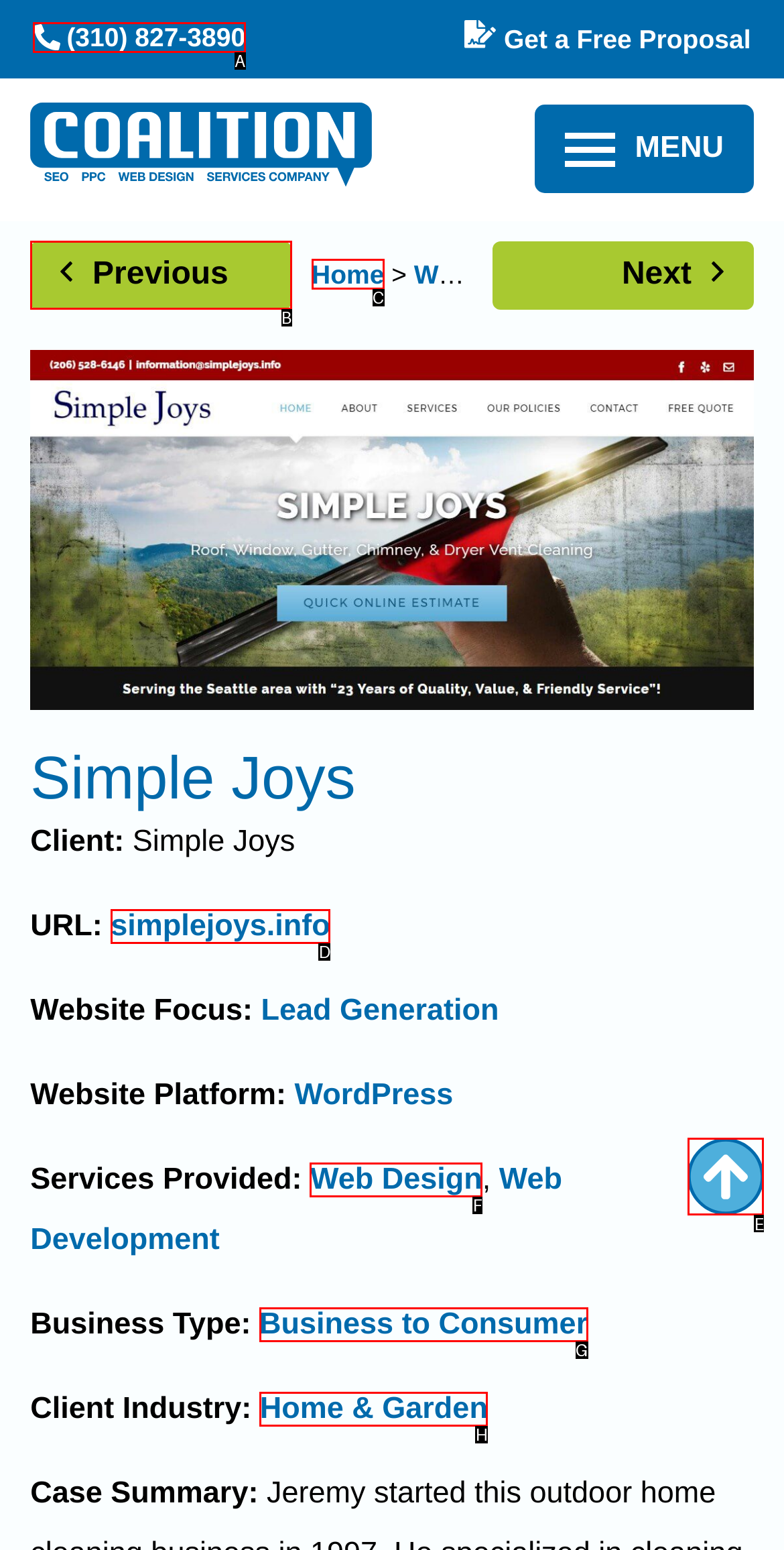Pick the option that should be clicked to perform the following task: Scroll to page top
Answer with the letter of the selected option from the available choices.

E